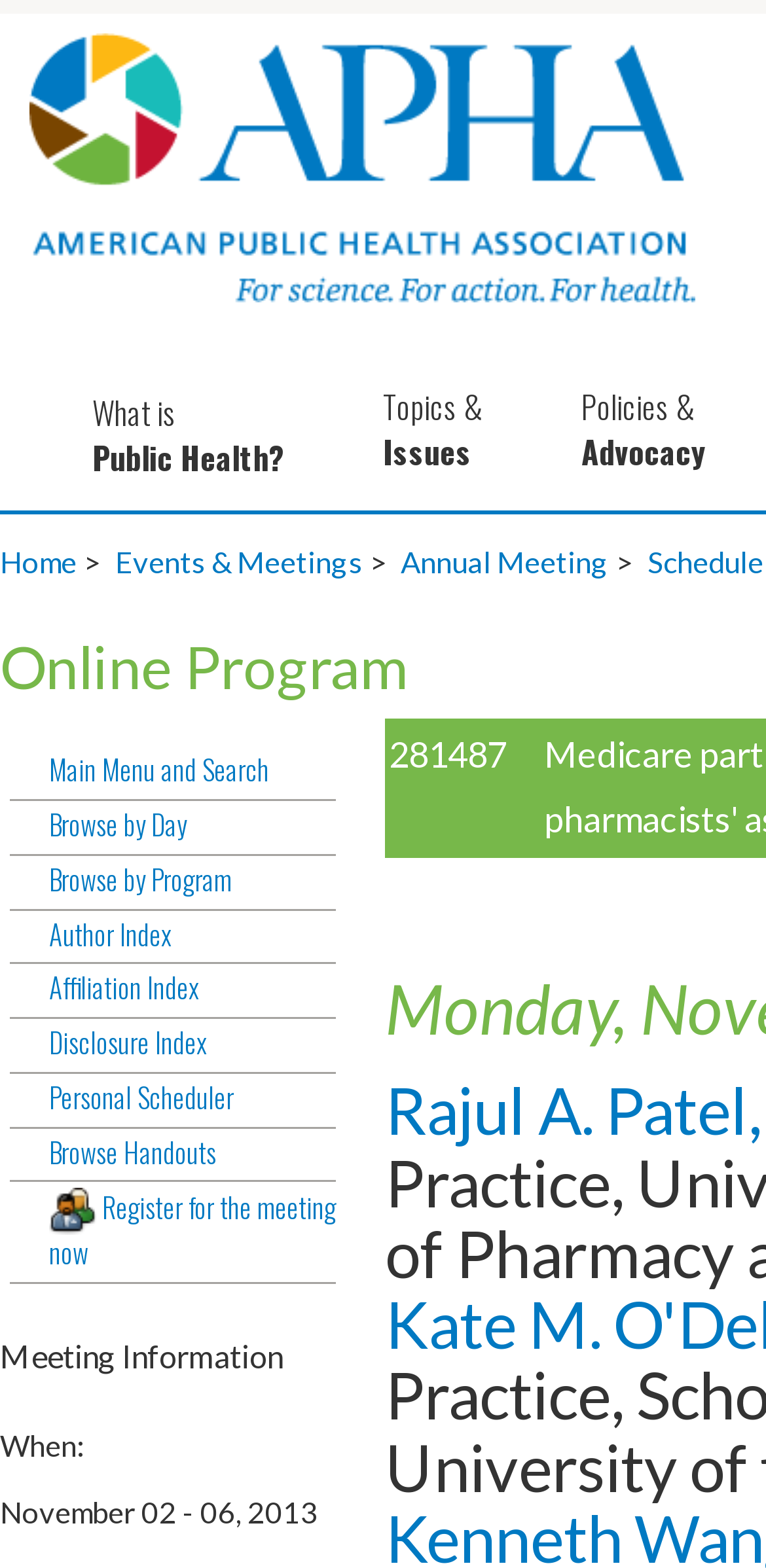Find the bounding box coordinates for the area that should be clicked to accomplish the instruction: "Explore E-Learning".

None